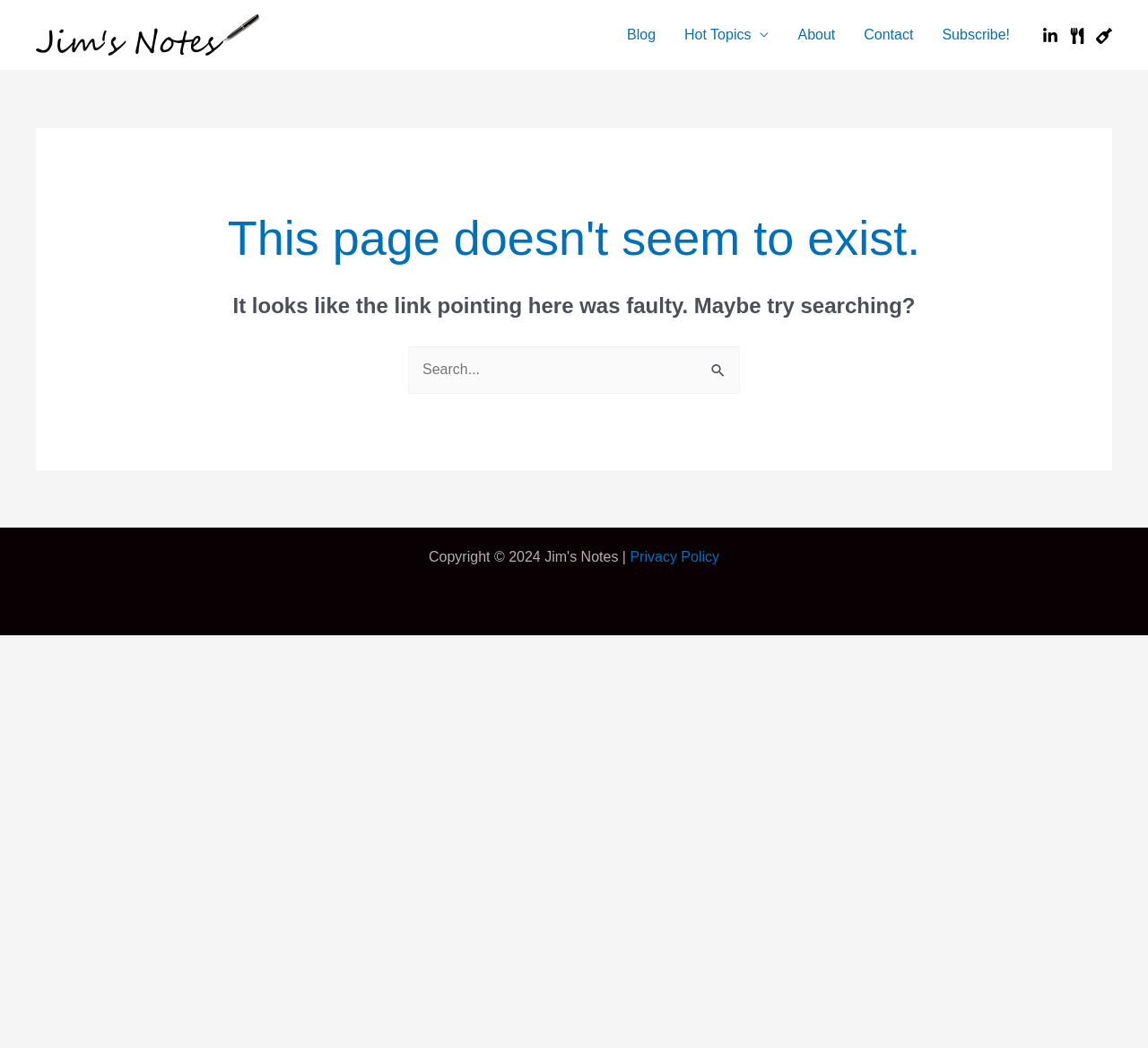Could you determine the bounding box coordinates of the clickable element to complete the instruction: "visit about page"? Provide the coordinates as four float numbers between 0 and 1, i.e., [left, top, right, bottom].

[0.682, 0.003, 0.74, 0.063]